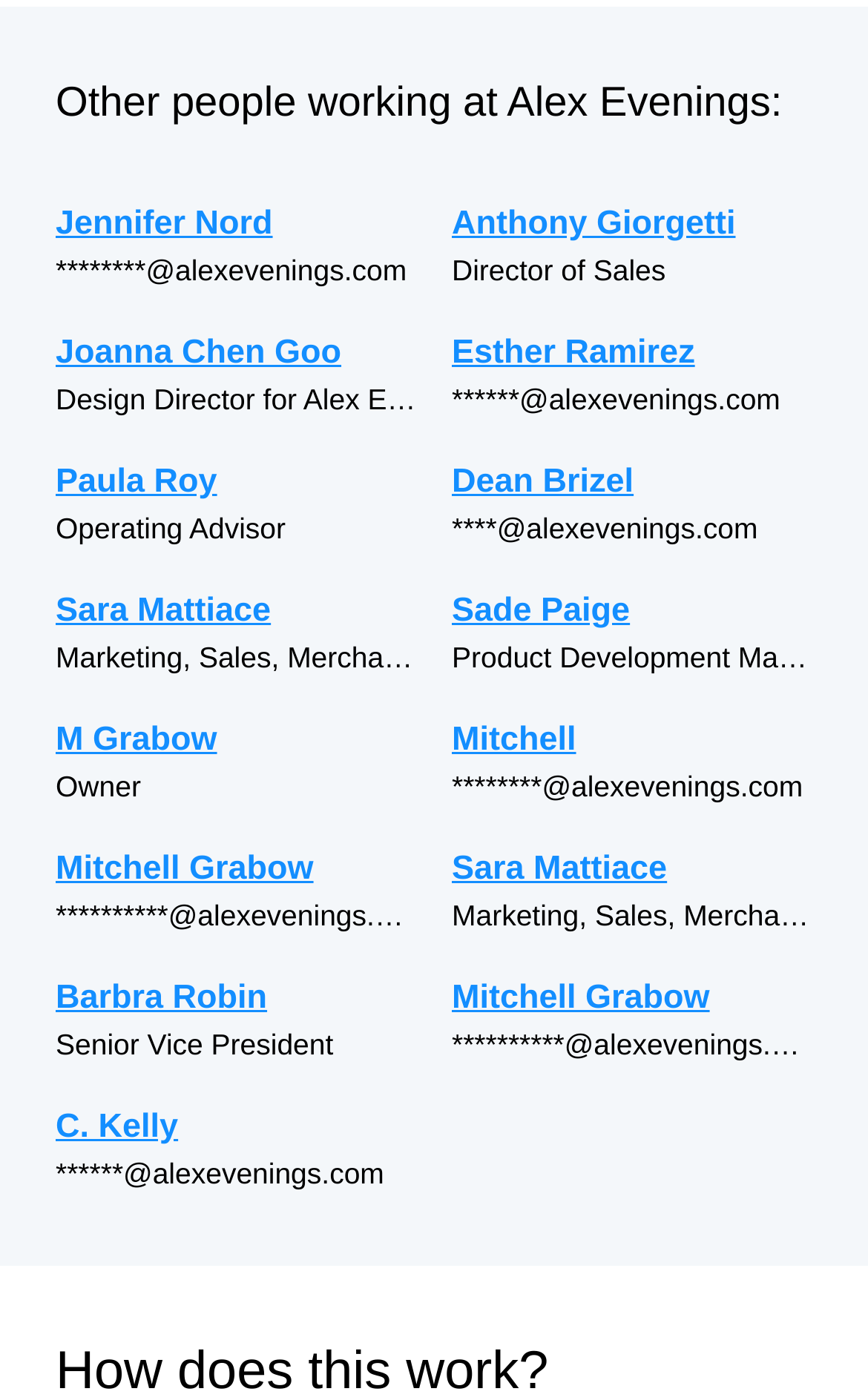Can you give a comprehensive explanation to the question given the content of the image?
How many people are listed on the webpage?

I counted the number of links on the webpage, each representing a person, and found 14 unique individuals listed.